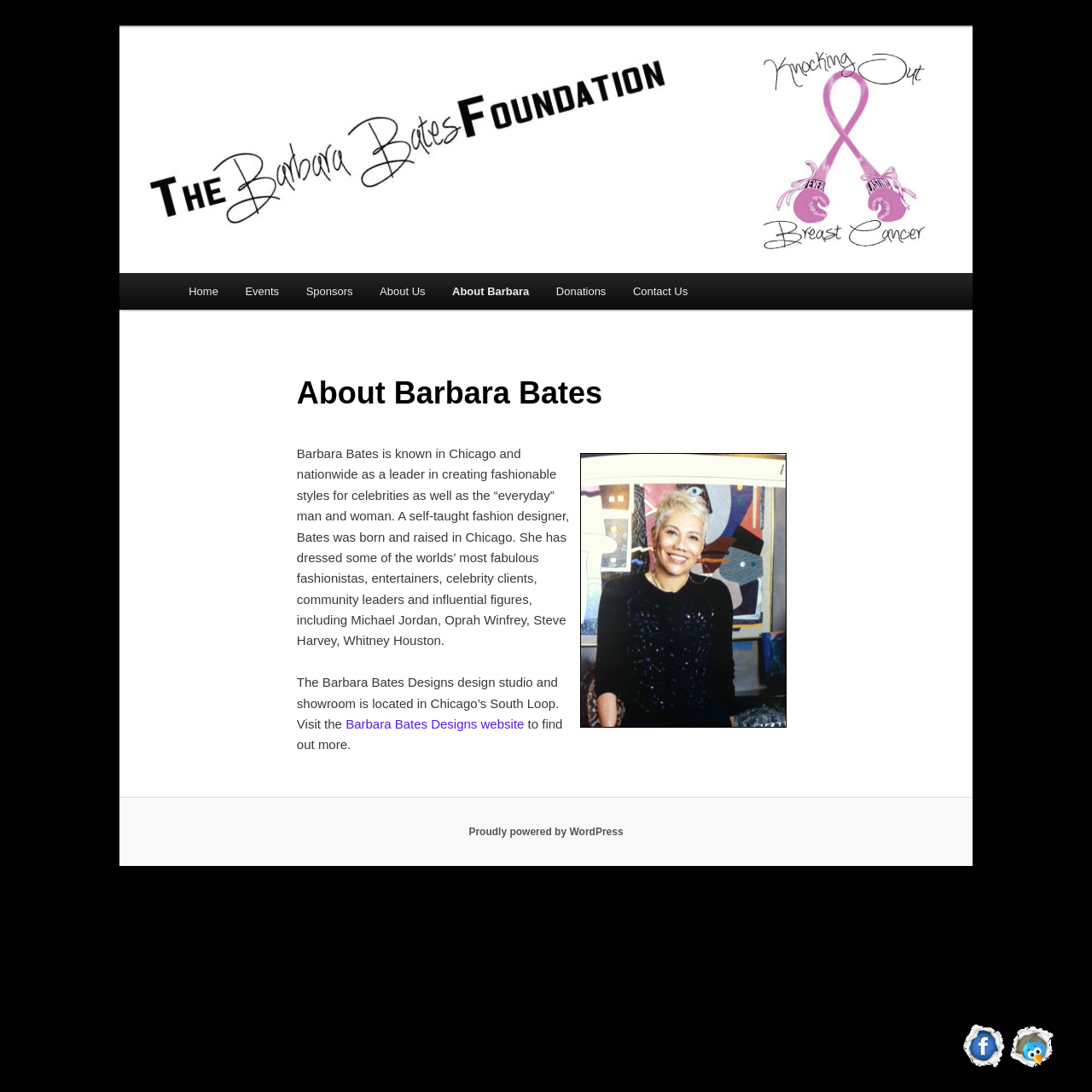Identify the text that serves as the heading for the webpage and generate it.

Barbara Bates Foundation